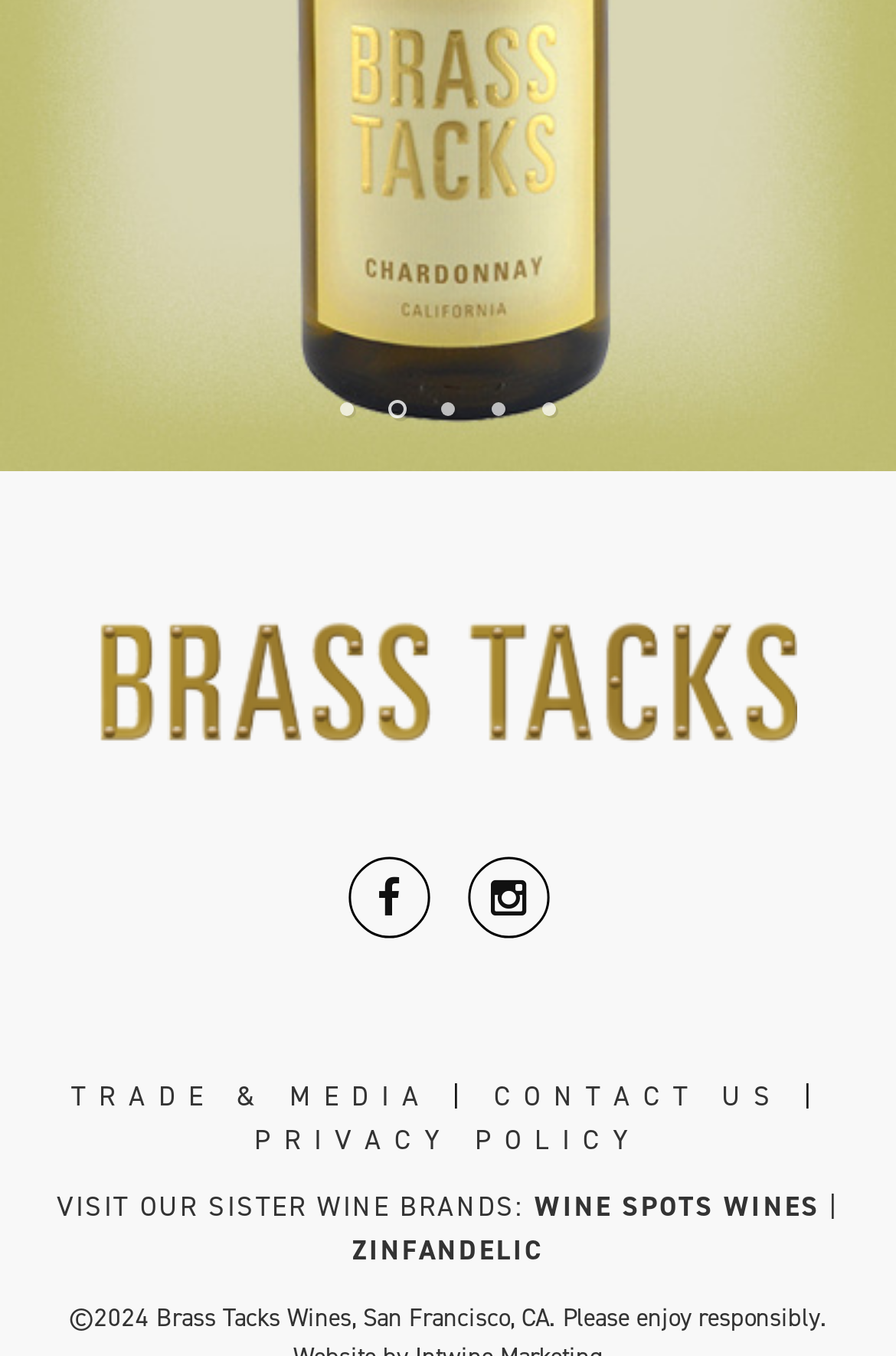Please provide a brief answer to the question using only one word or phrase: 
How many social media links are there?

2